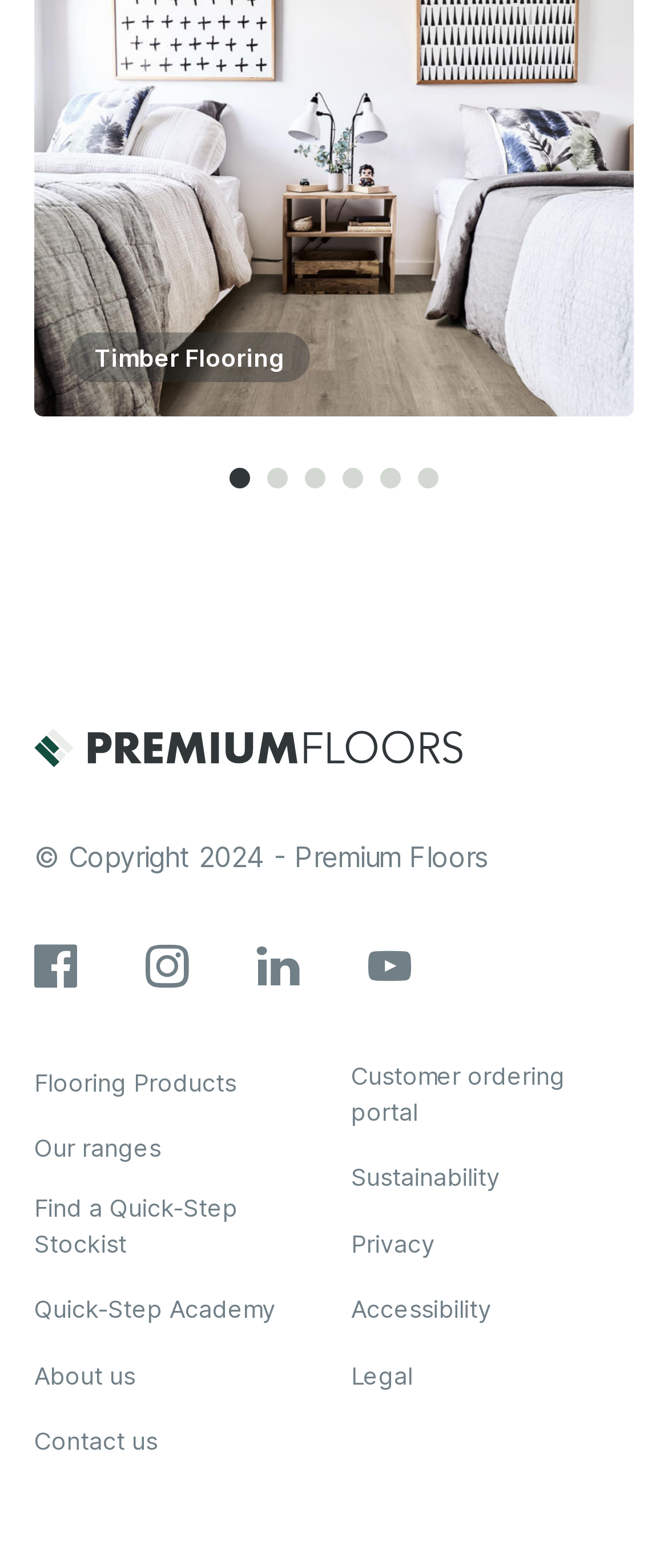Find the bounding box coordinates of the clickable element required to execute the following instruction: "Click on Flooring Products". Provide the coordinates as four float numbers between 0 and 1, i.e., [left, top, right, bottom].

[0.051, 0.679, 0.354, 0.702]